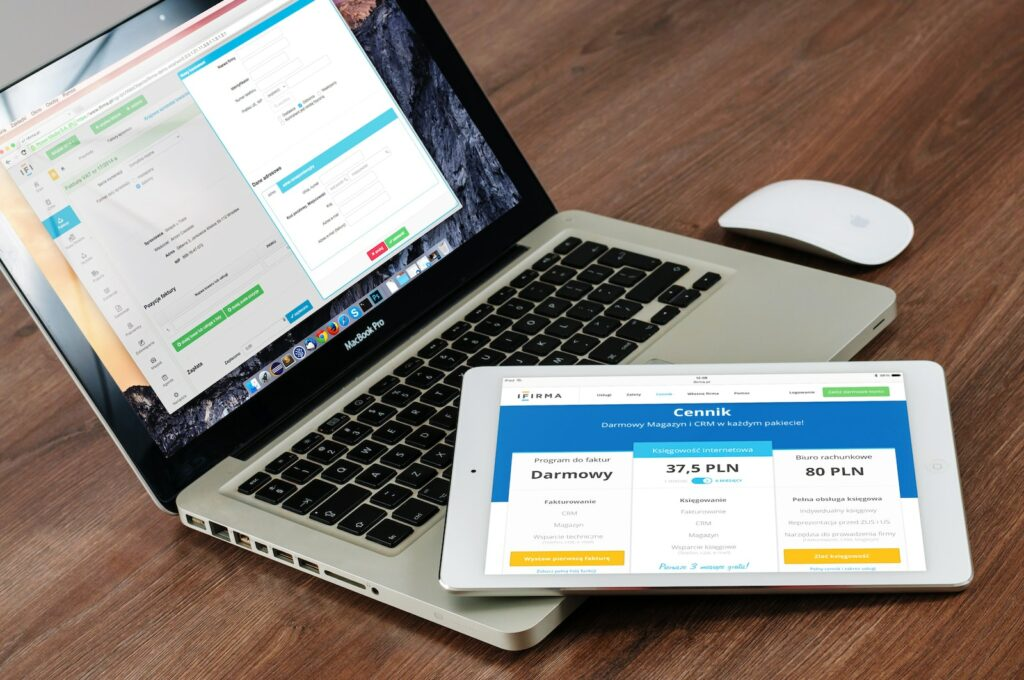Give a comprehensive caption for the image.

The image showcases a sophisticated and modern workspace featuring a MacBook Pro and an iPad positioned adjacent to one another on a wooden desk. The MacBook Pro displays an application interface with sections labeled “Payment History” and fields for entering financial information, indicative of a software tool designed for managing business finances. The iPad, placed prominently in the foreground, presents an online pricing table titled "Cennik," offering various subscription plans and prices displayed in Polish currency (PLN), suggesting it may be related to invoice management or CRM services. Accompanying the devices is a sleek Apple Magic Mouse, enhancing the overall elegance of the setup. This arrangement highlights the integration of technology in achieving streamlined e-commerce operations, emphasizing the importance of effective branding and personalization in today’s competitive market landscape.